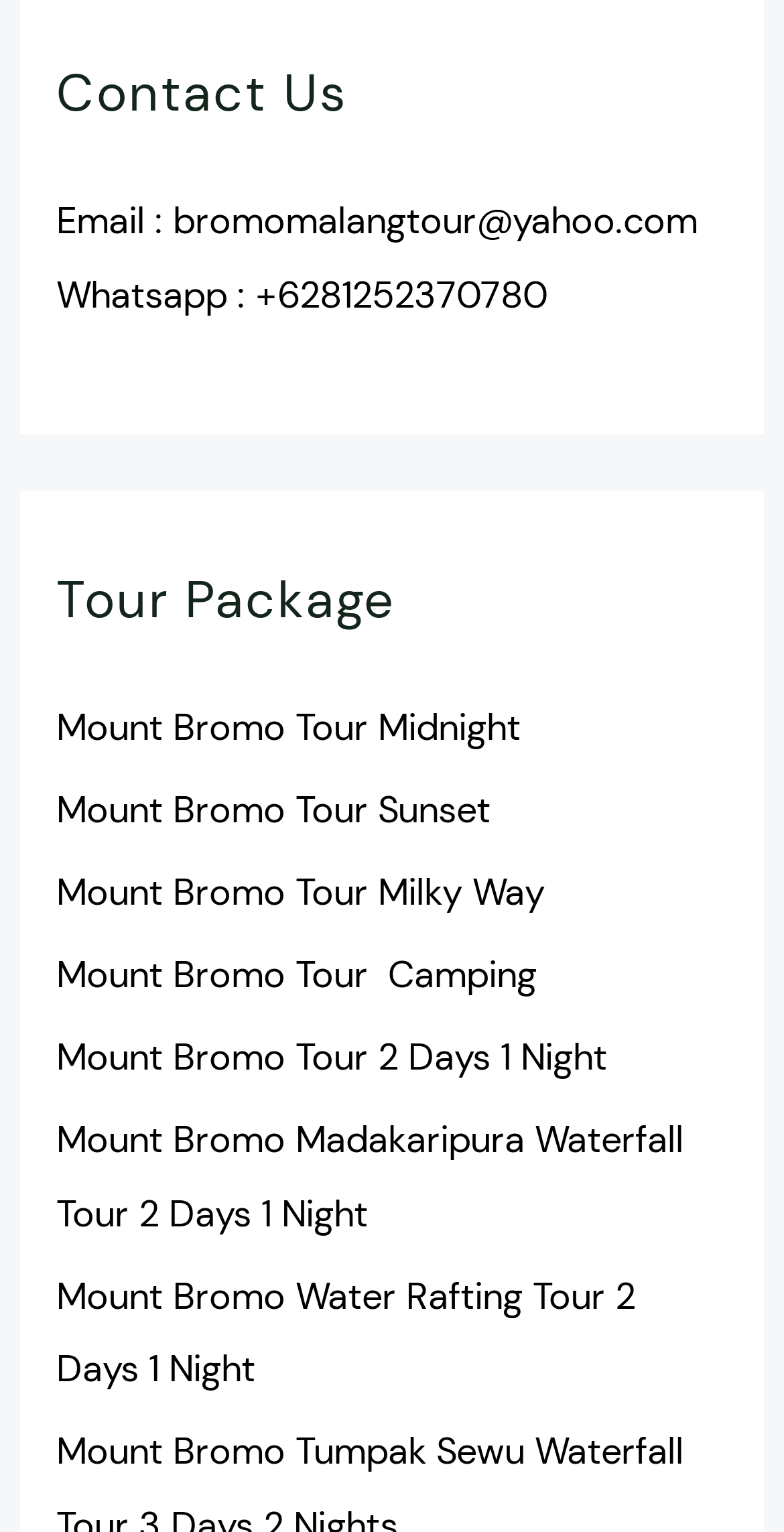How many tour packages are listed?
Provide a detailed answer to the question, using the image to inform your response.

I counted the number of links under the 'Tour Package' heading, and there are 6 links: 'Mount Bromo Tour Midnight', 'Mount Bromo Tour Sunset', 'Mount Bromo Tour Milky Way', 'Mount Bromo Tour Camping', 'Mount Bromo Tour 2 Days 1 Night', and 'Mount Bromo Madakaripura Waterfall Tour 2 Days 1 Night'.